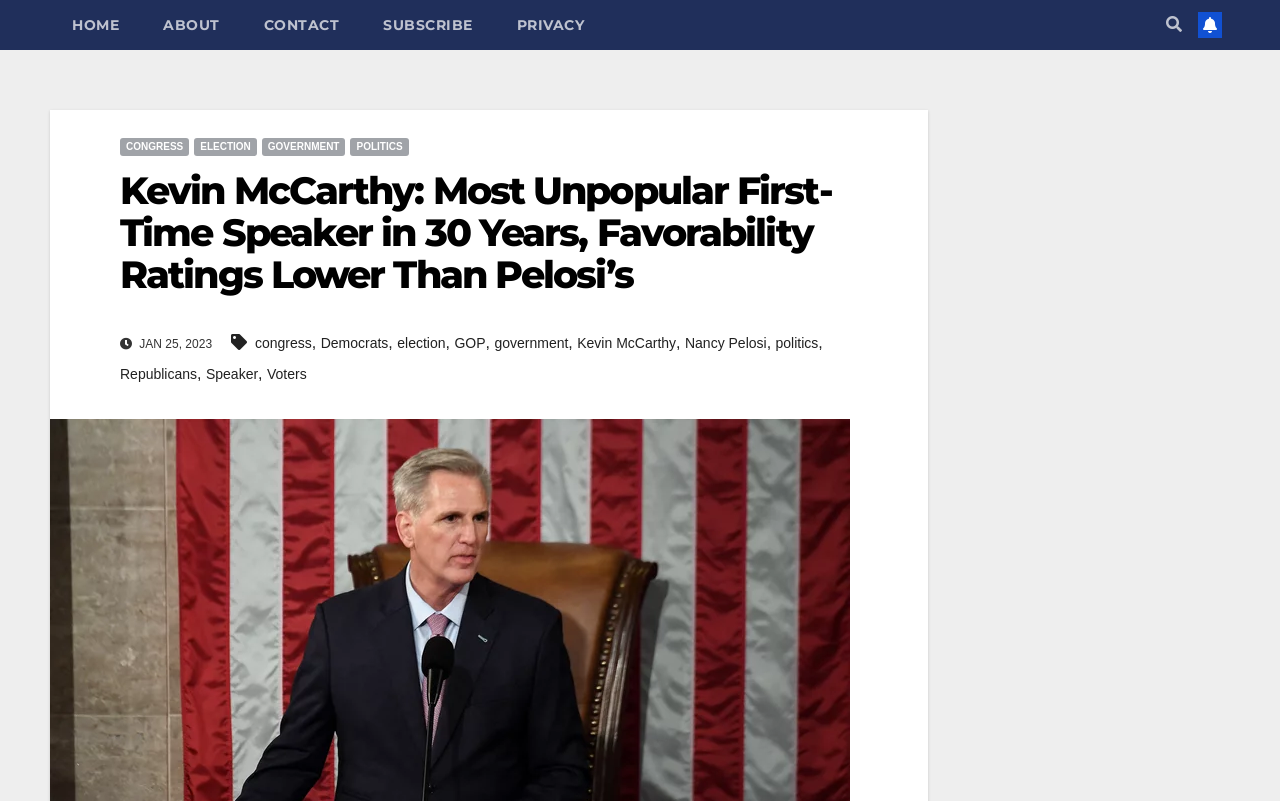Pinpoint the bounding box coordinates of the area that must be clicked to complete this instruction: "Follow the museum on Facebook".

None